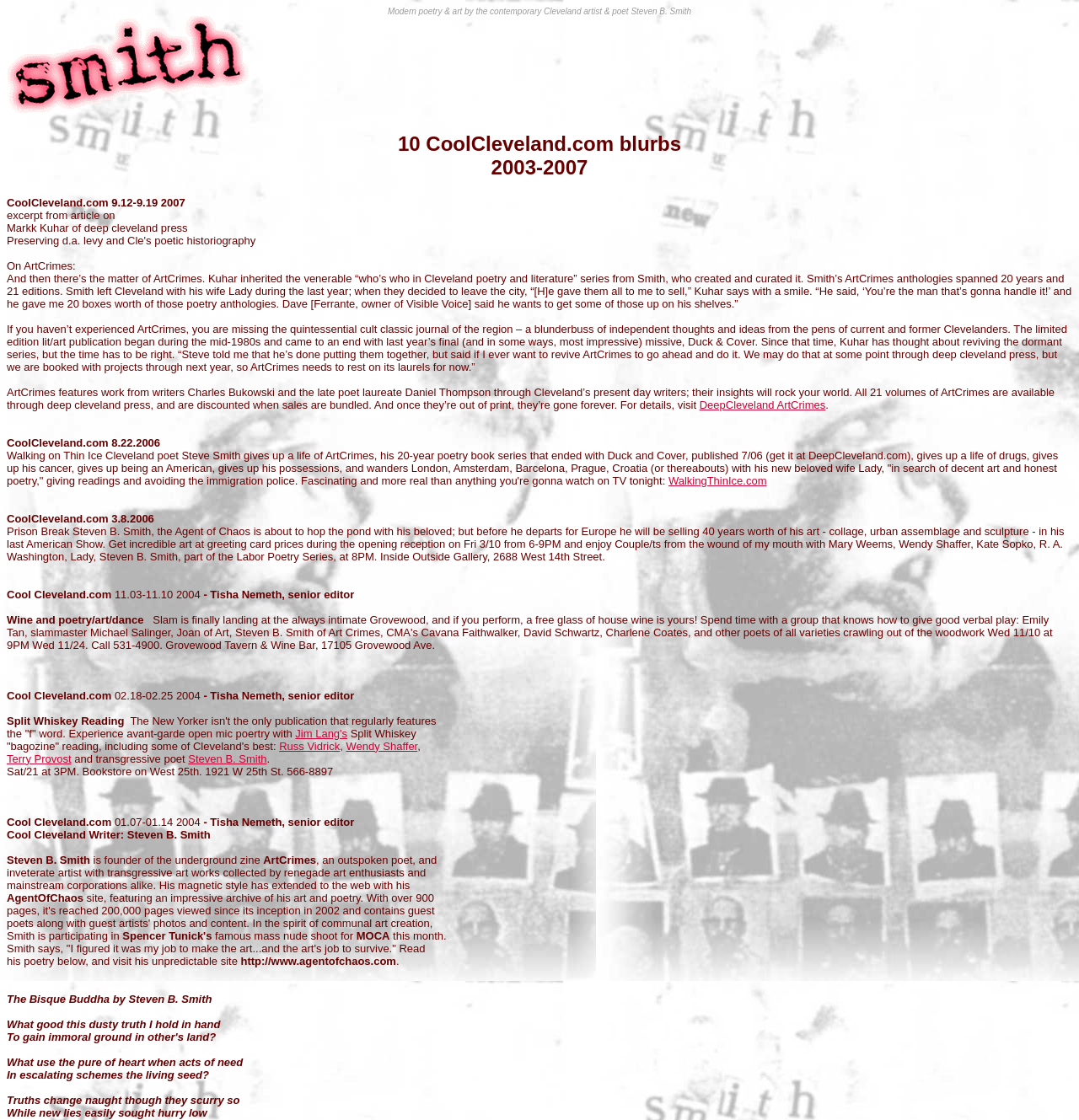Find the bounding box coordinates of the area to click in order to follow the instruction: "check out Split Whiskey Reading".

[0.006, 0.638, 0.115, 0.649]